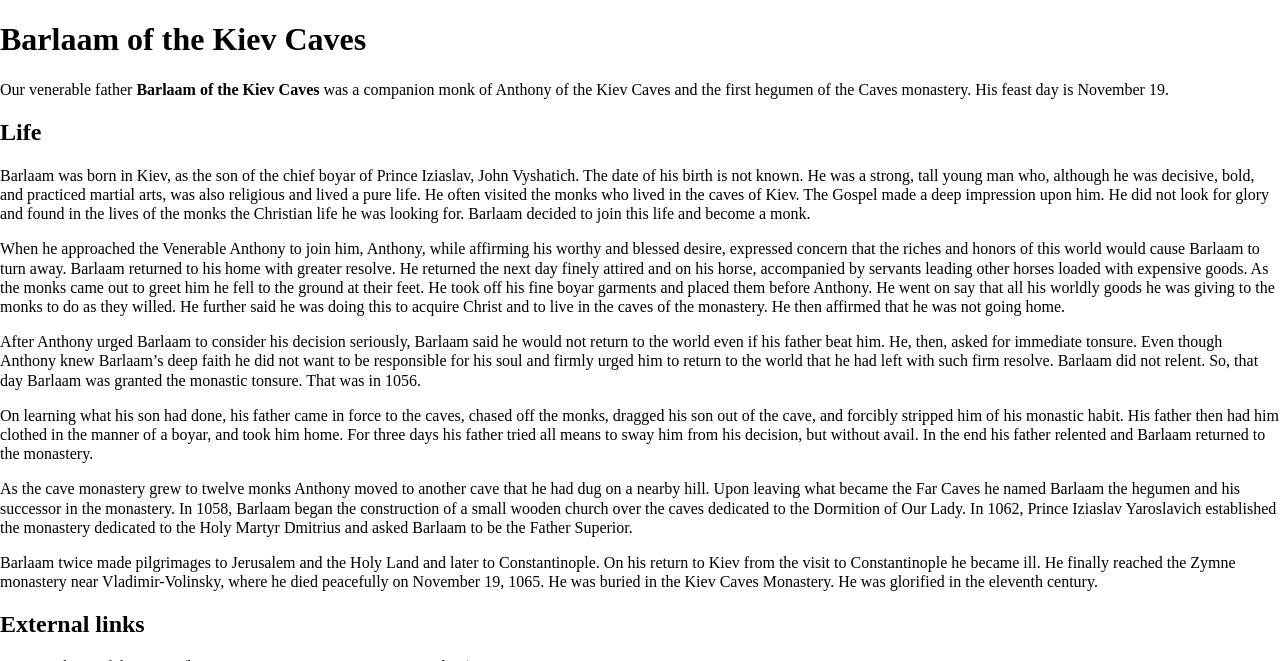Can you determine the bounding box coordinates of the area that needs to be clicked to fulfill the following instruction: "Click the link to learn more about the Holy Land"?

[0.274, 0.838, 0.327, 0.864]